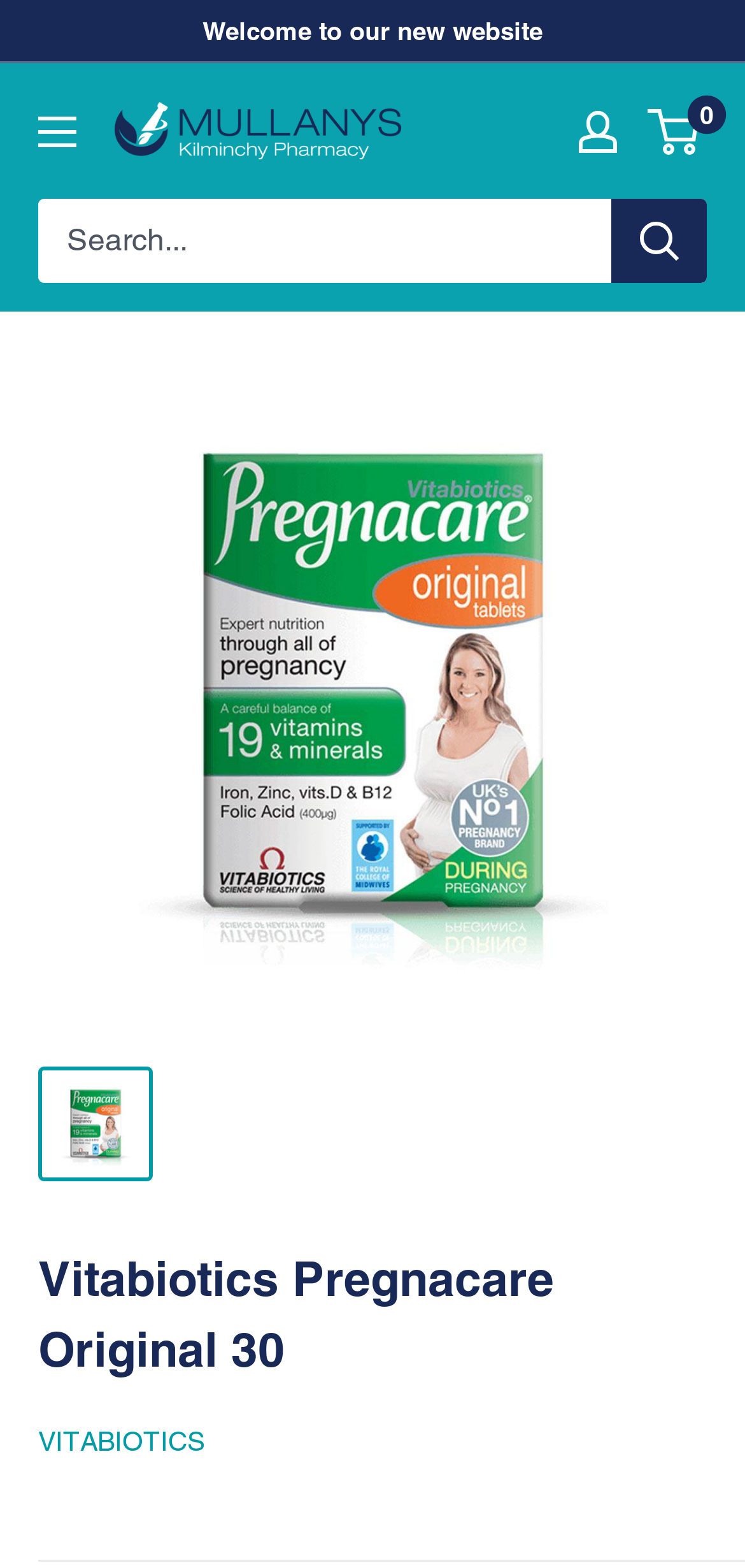Generate a thorough caption detailing the webpage content.

The webpage appears to be a product page for Vitabiotics Pregnacare Original 30, a dietary supplement. At the top of the page, there is a welcome message "Welcome to our new website" followed by a button to open a menu. To the right of the menu button, there is a link to "Mullanys Kilminchy Pharmacy" accompanied by an image of the pharmacy's logo.

Below the top section, there is a search bar that spans most of the width of the page, with a search button on the right side. On the top right corner, there are links to "My account" and a mini-cart with a "0" indicator, suggesting that the cart is empty.

The main content of the page is dominated by a large image of the Vitabiotics Pregnacare product, which takes up most of the page's width and height. Below the image, there is a heading that reads "Vitabiotics Pregnacare Original 30". There are also links to "VITABIOTICS" and a filler link at the bottom of the page.

The overall layout of the page is clean, with a clear focus on the product being showcased. The use of images and links creates a visually appealing and interactive experience for the user.